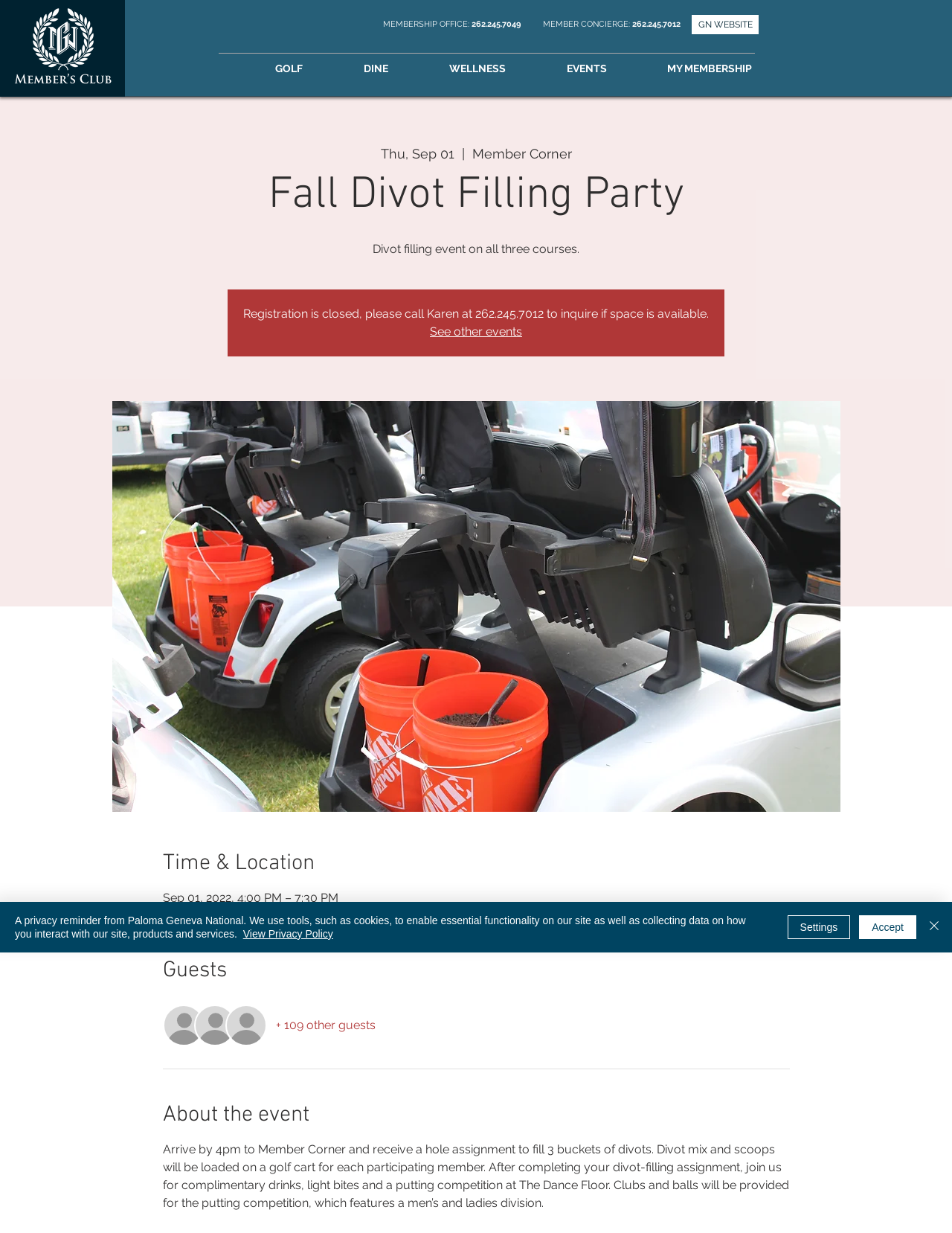What is provided for the putting competition?
Look at the screenshot and provide an in-depth answer.

I found the information by looking at the 'About the event' section, where it is mentioned that 'Clubs and balls will be provided for the putting competition'.